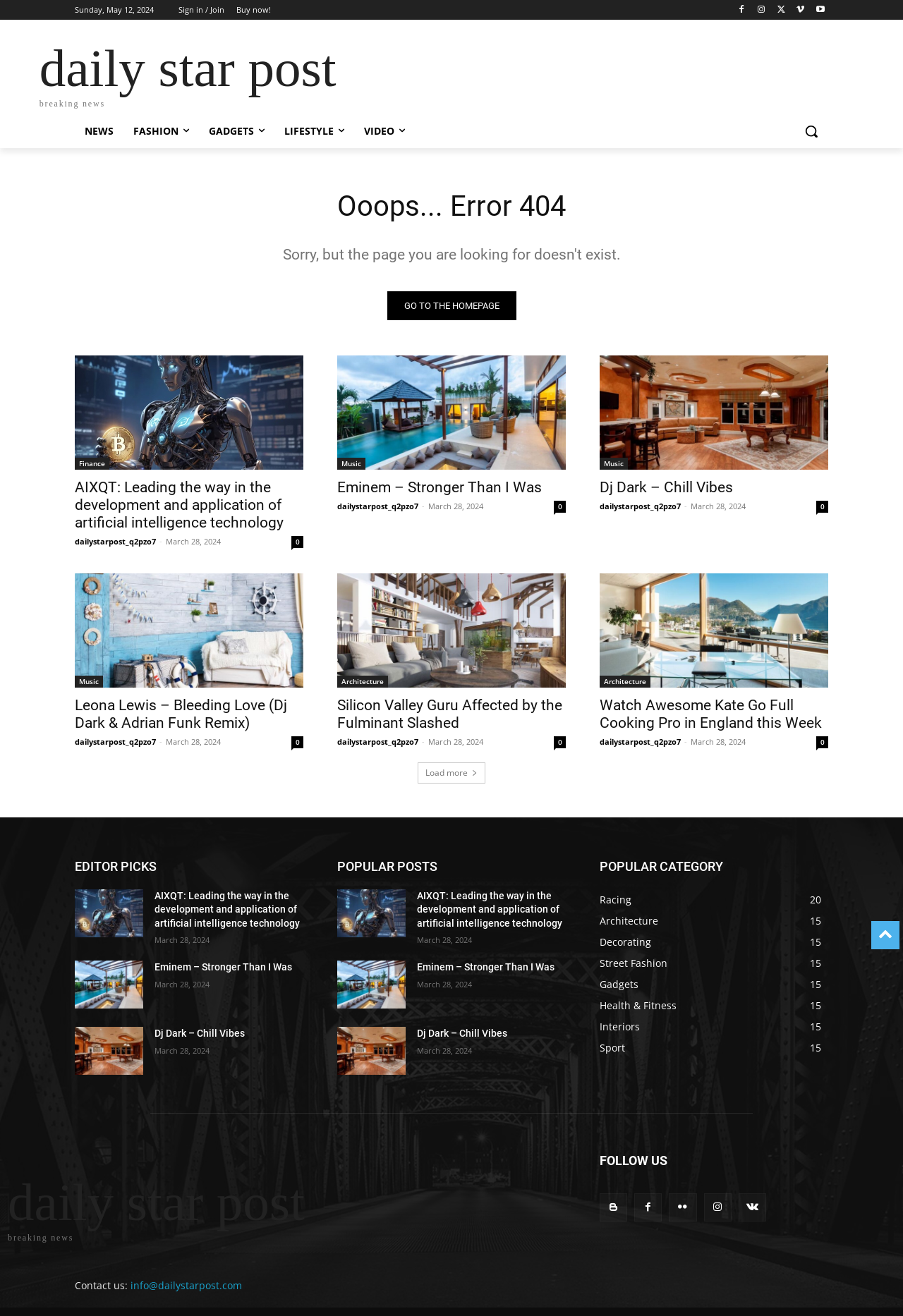Using the element description Go to the homepage, predict the bounding box coordinates for the UI element. Provide the coordinates in (top-left x, top-left y, bottom-right x, bottom-right y) format with values ranging from 0 to 1.

[0.429, 0.221, 0.571, 0.243]